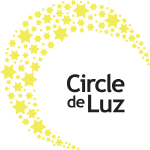Review the image closely and give a comprehensive answer to the question: What shape is incorporated in the logo?

The design of the logo incorporates a crescent shape, which is adorned with numerous yellow stars, symbolizing hope, guidance, and inspiration.